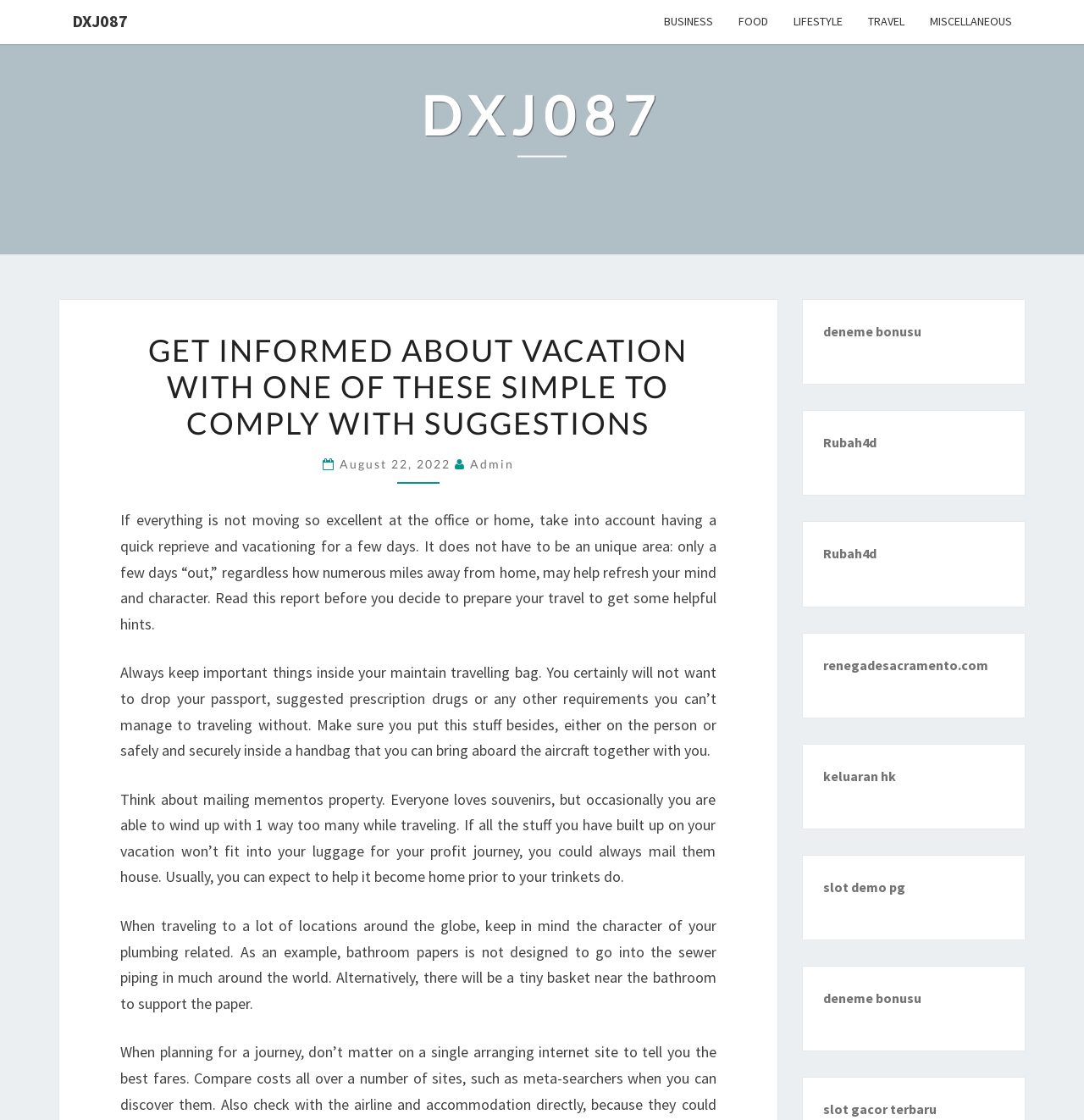Using the elements shown in the image, answer the question comprehensively: What is the purpose of the links at the top of the webpage?

The links at the top of the webpage, such as 'BUSINESS', 'FOOD', 'LIFESTYLE', and 'TRAVEL', seem to be navigation links that allow users to access different categories or sections of the website.